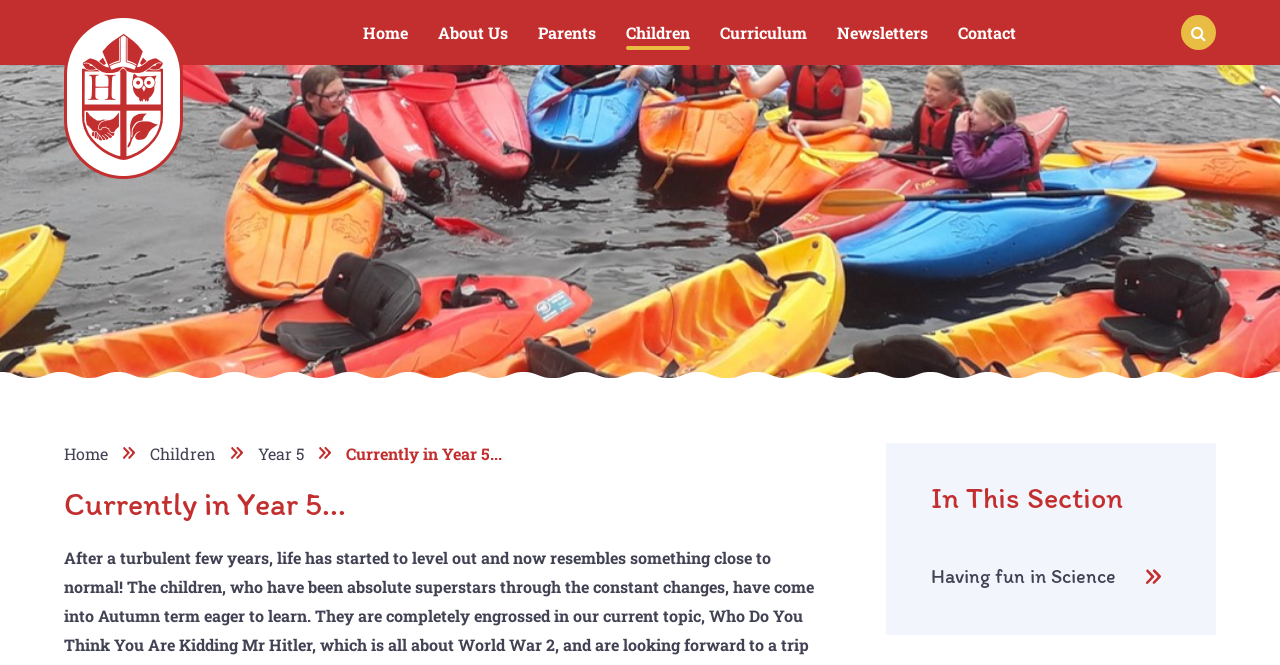What are the main sections of the website?
Give a comprehensive and detailed explanation for the question.

The main sections of the website can be found in the top navigation bar, where there are links to different sections of the website, including Home, About Us, Parents, Children, Curriculum, Newsletters, and Contact.